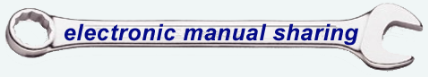Provide a one-word or short-phrase answer to the question:
What format are the electronic manuals in?

PDF